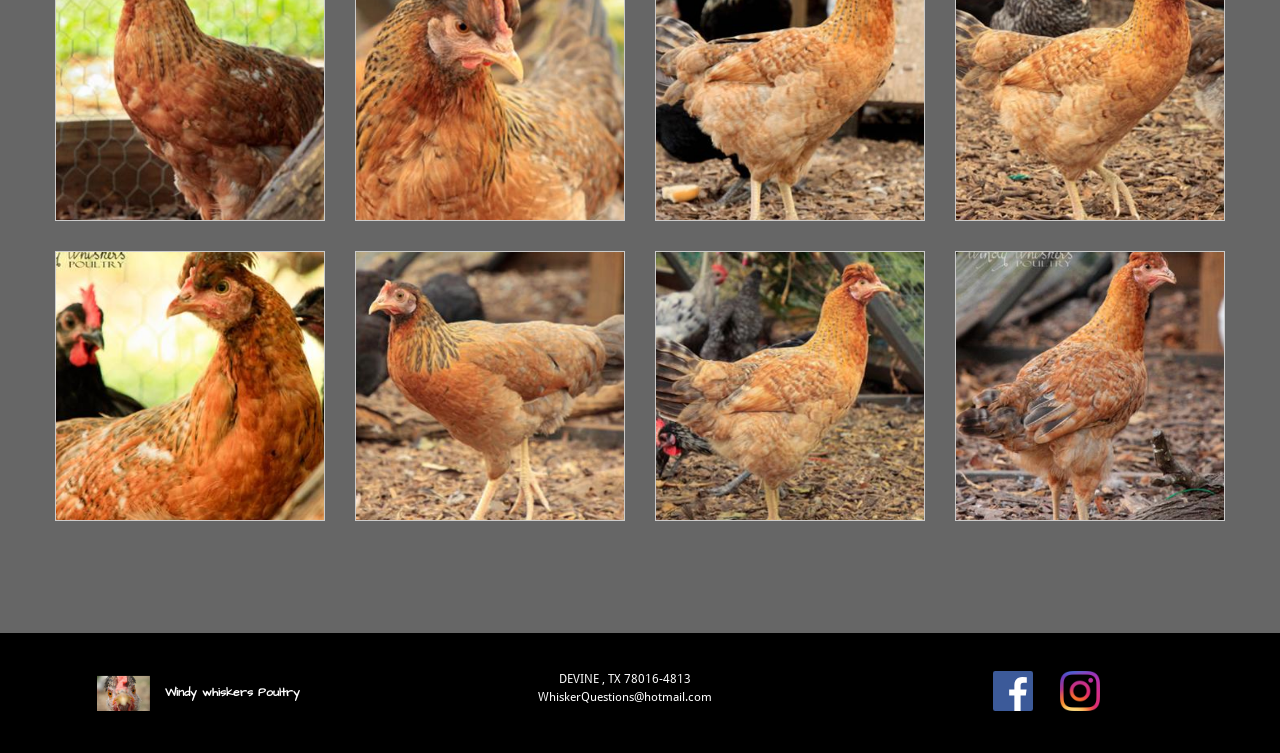Predict the bounding box coordinates of the UI element that matches this description: "aria-label="Facebook Social Link" title="Facebook"". The coordinates should be in the format [left, top, right, bottom] with each value between 0 and 1.

[0.772, 0.891, 0.811, 0.951]